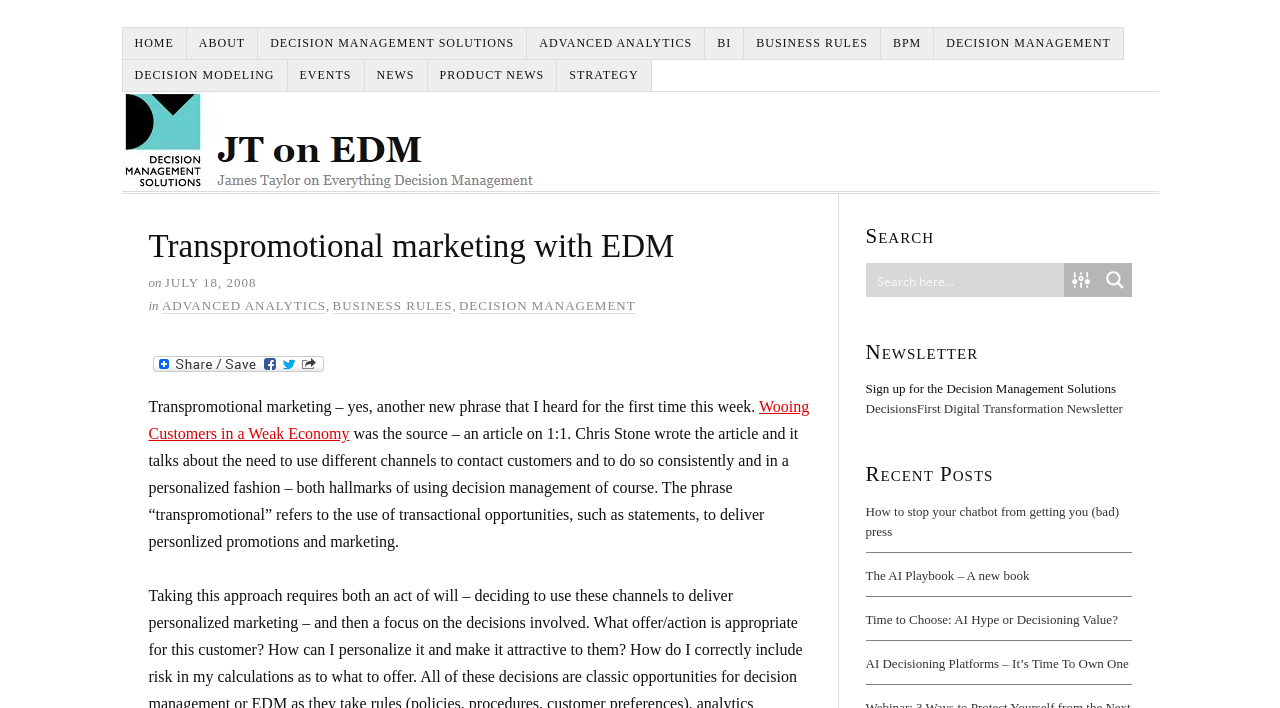Determine the bounding box coordinates for the area you should click to complete the following instruction: "Click on the HOME link".

[0.096, 0.038, 0.146, 0.085]